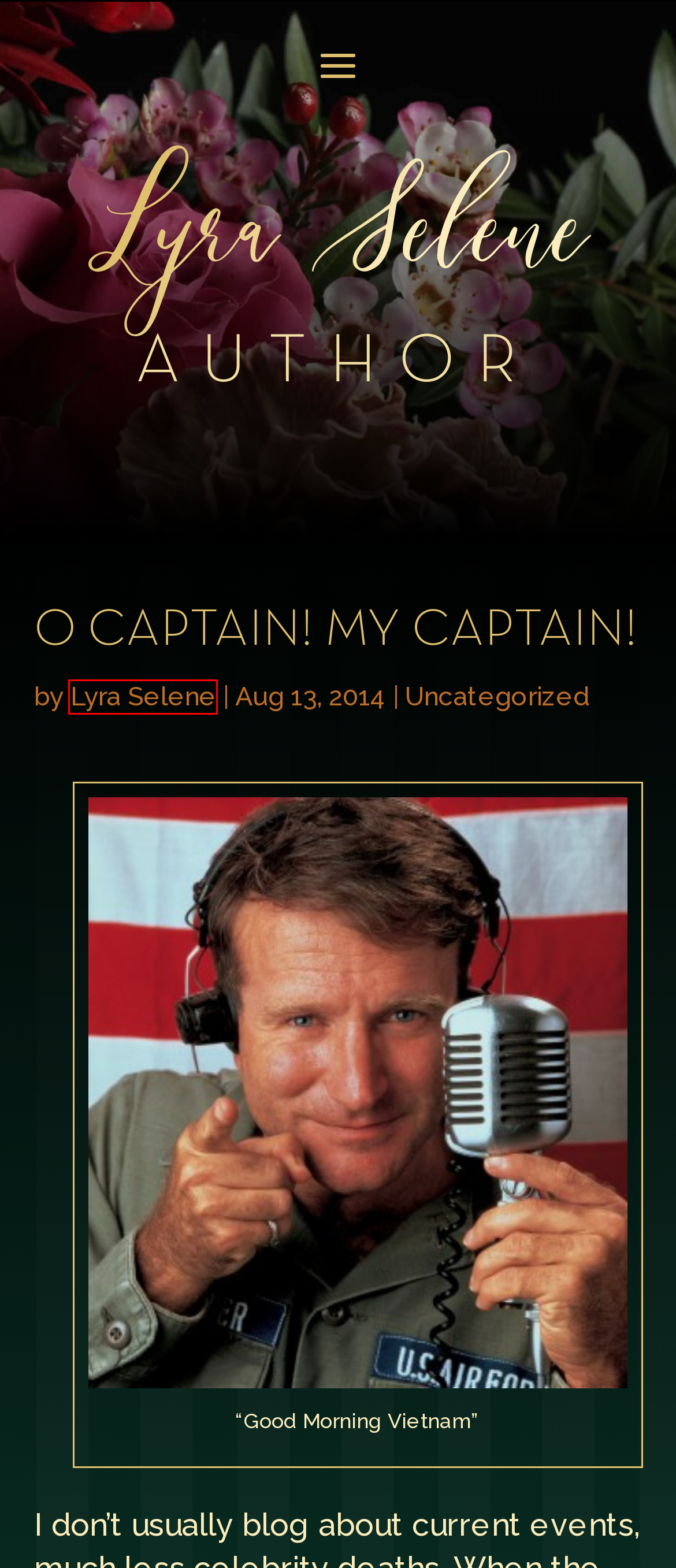Evaluate the webpage screenshot and identify the element within the red bounding box. Select the webpage description that best fits the new webpage after clicking the highlighted element. Here are the candidates:
A. Monster Mash Part III: Vampires | Lyra Selene
B. Reading | Lyra Selene
C. Archives | Lyra Selene
D. Writing | Lyra Selene
E. Privacy Policy | Lyra Selene
F. Lyra Selene | Lyra Selene
G. Uncategorized | Lyra Selene
H. pop culture | Lyra Selene

F